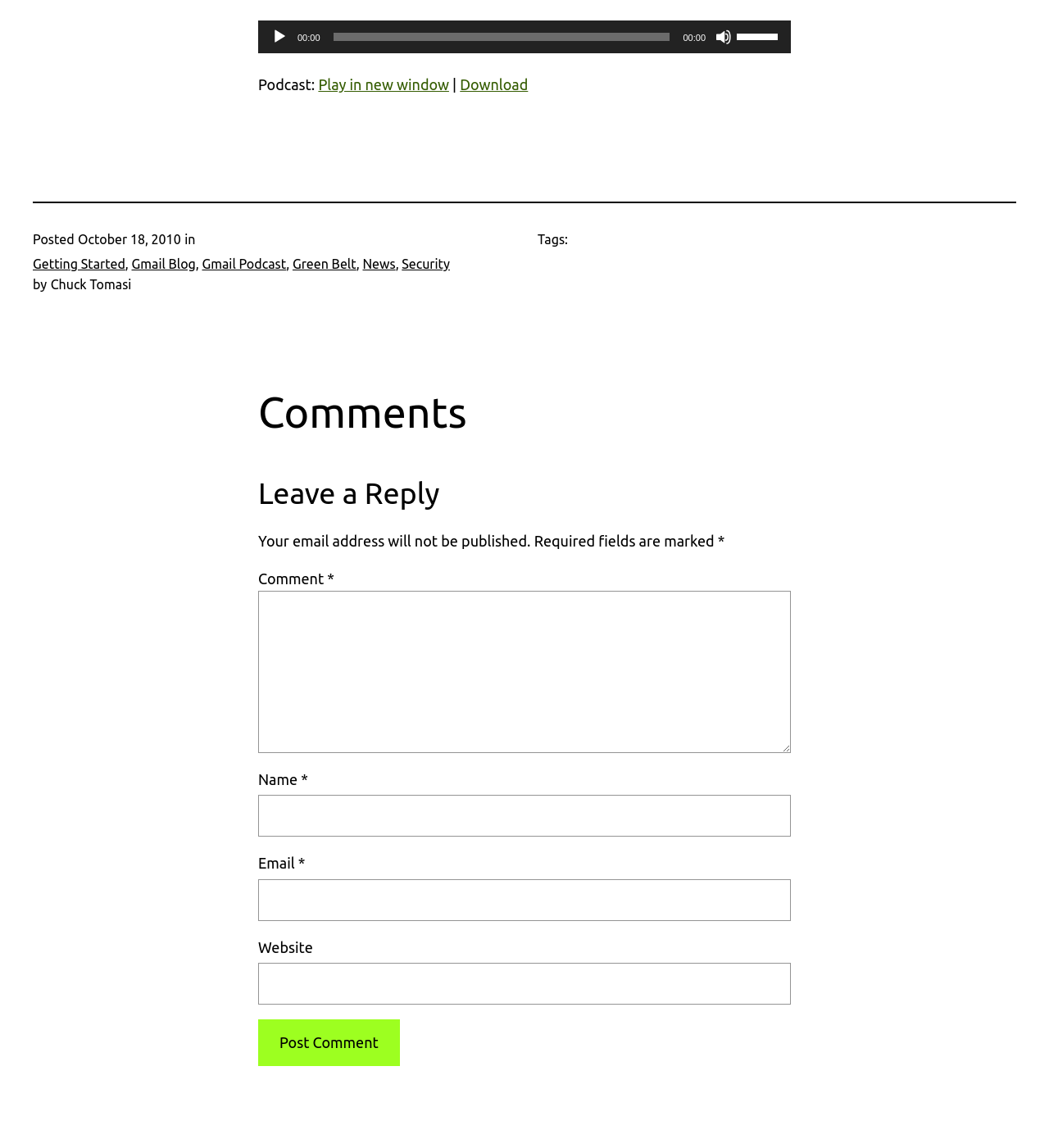How many required fields are there in the comment form?
Give a one-word or short phrase answer based on the image.

3